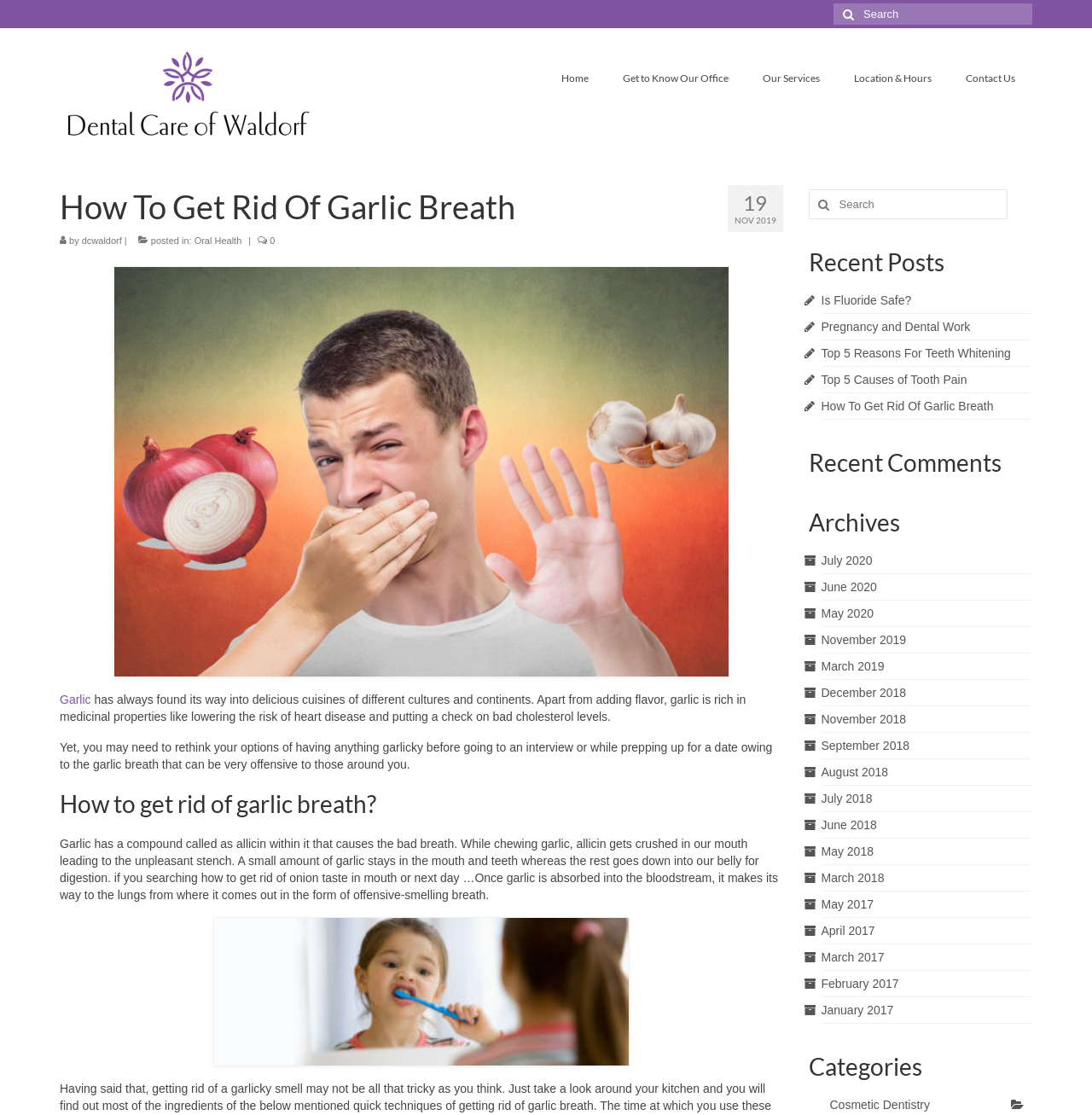Please answer the following query using a single word or phrase: 
What is the month and year of the oldest archived post?

May 2017